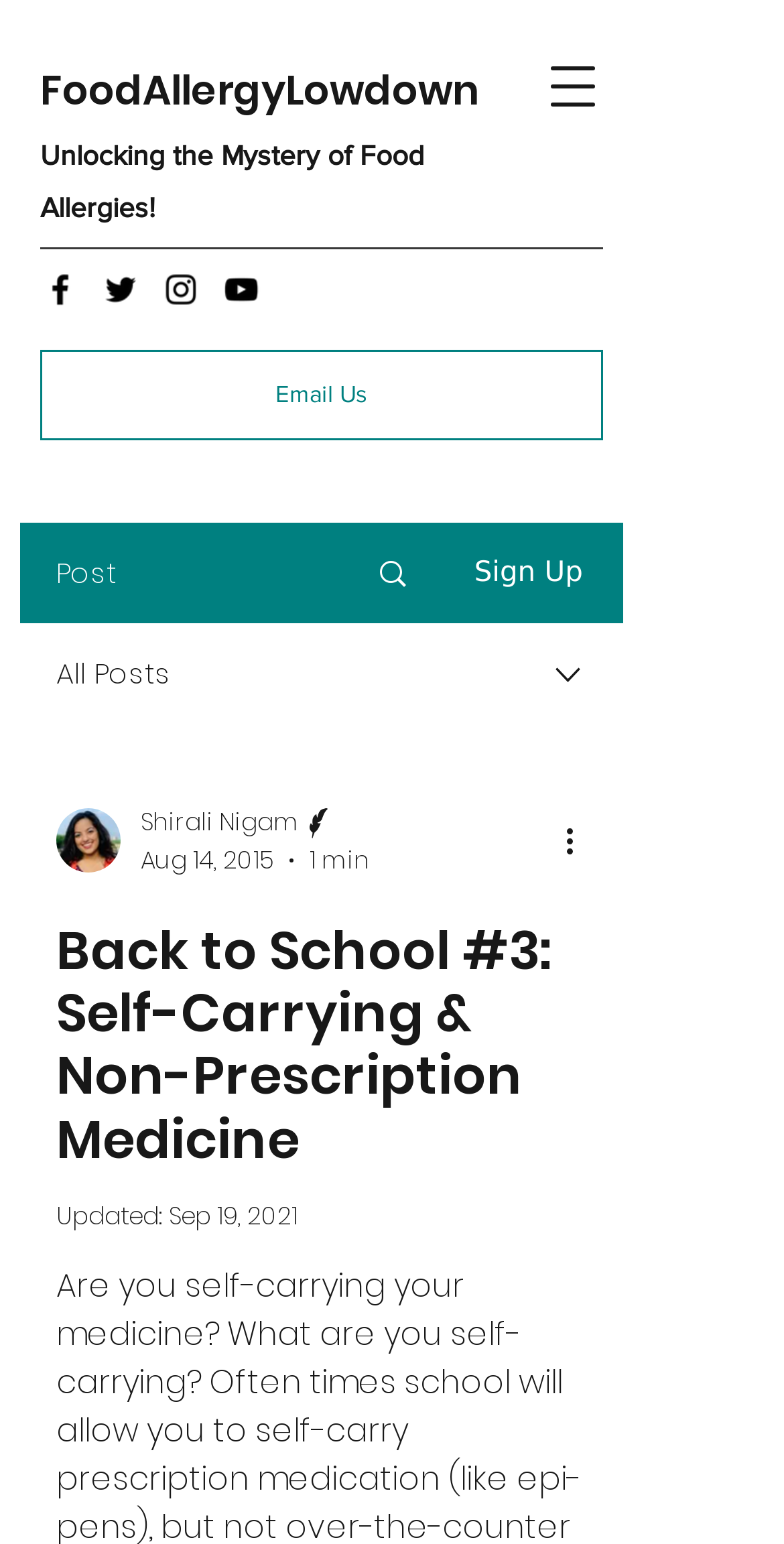What social media platforms are available?
Answer the question with a single word or phrase derived from the image.

Facebook, Twitter, Instagram, YouTube